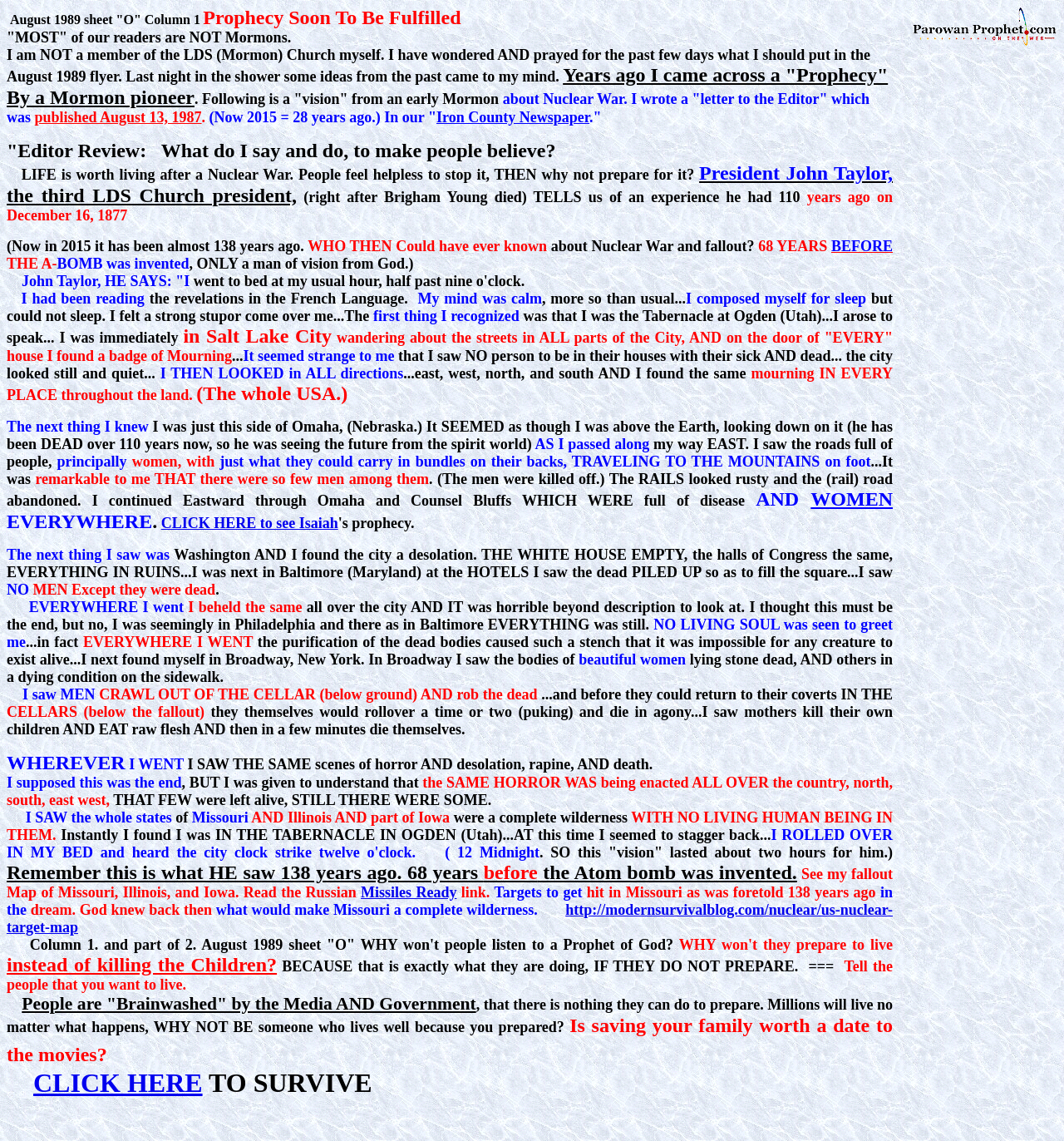Please give a one-word or short phrase response to the following question: 
What is the city where the author saw the dead piled up?

Baltimore